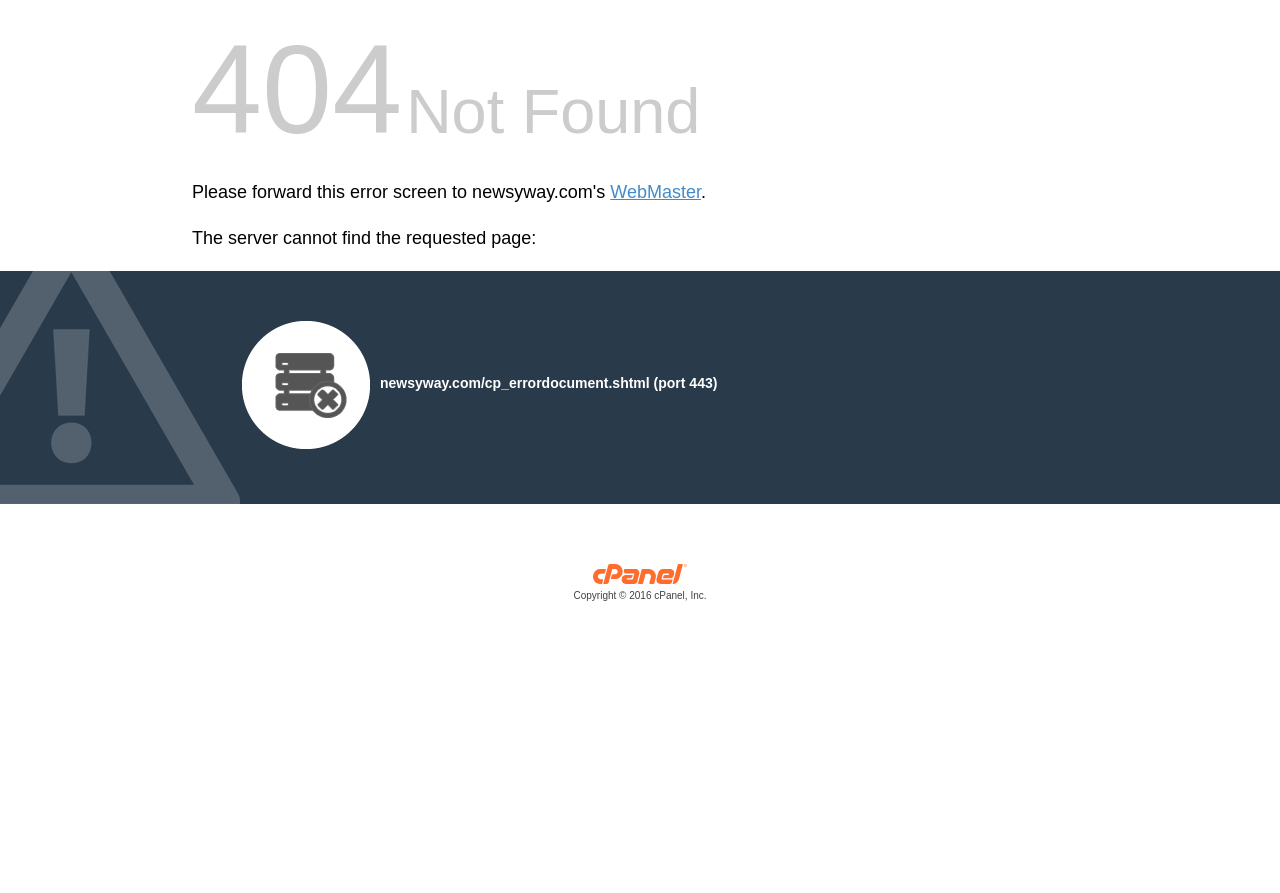Show the bounding box coordinates for the HTML element as described: "Twitter".

None